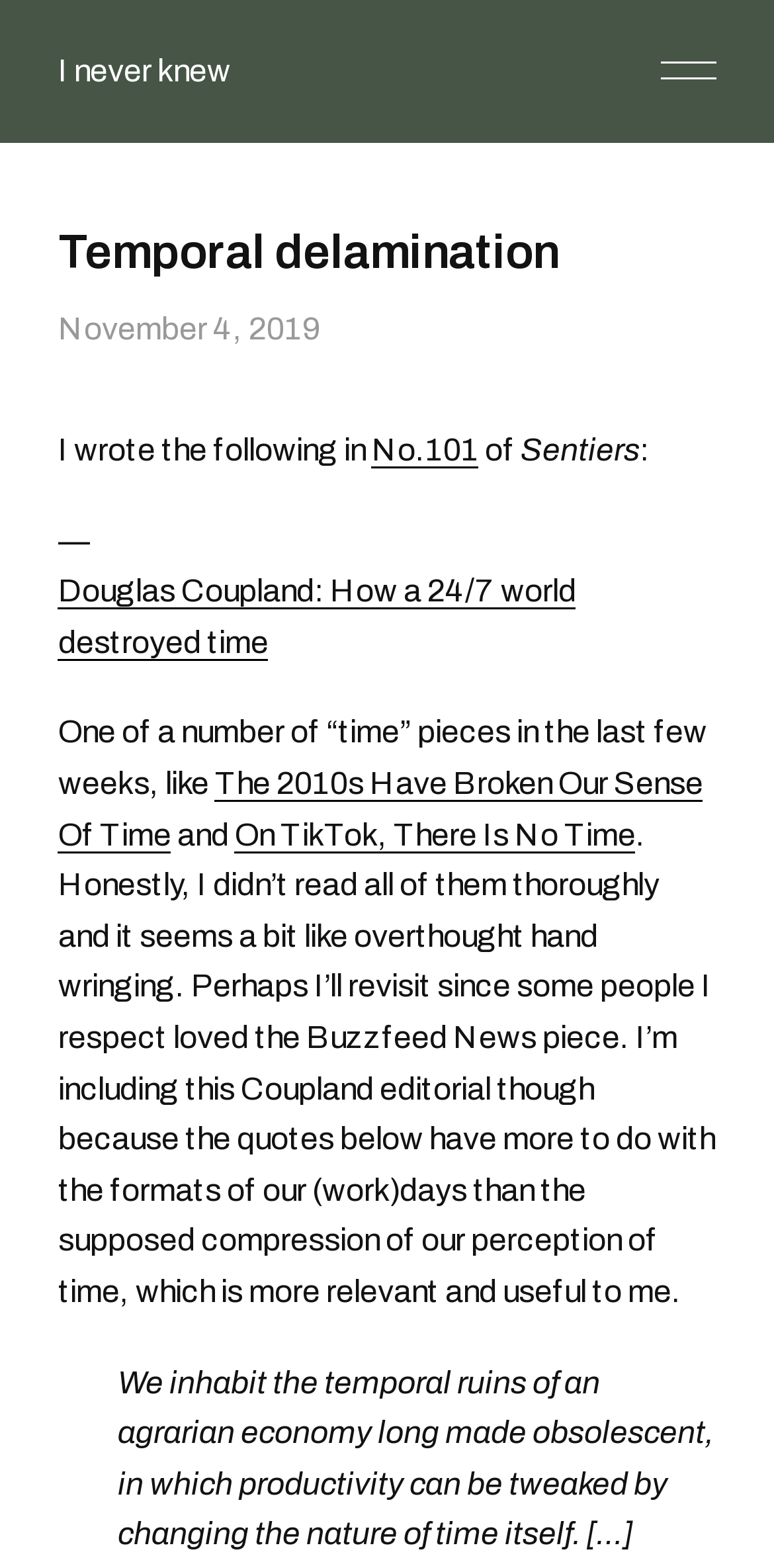How many links are in the article?
Give a single word or phrase as your answer by examining the image.

5